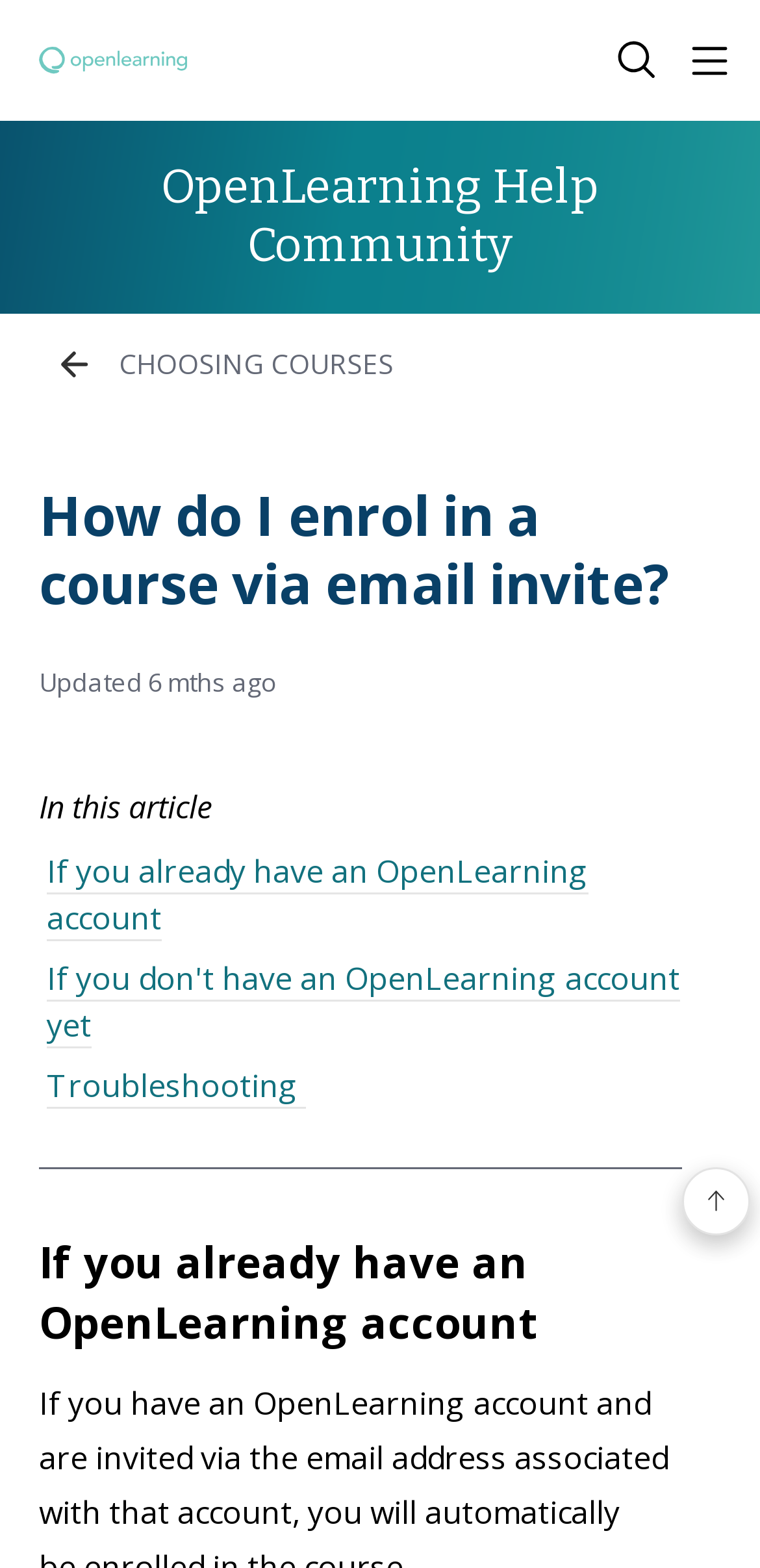What is the purpose of the separator element?
Please provide a comprehensive answer based on the details in the screenshot.

I found the answer by looking at the separator element with the orientation 'horizontal' which is located between the two sections of the webpage.